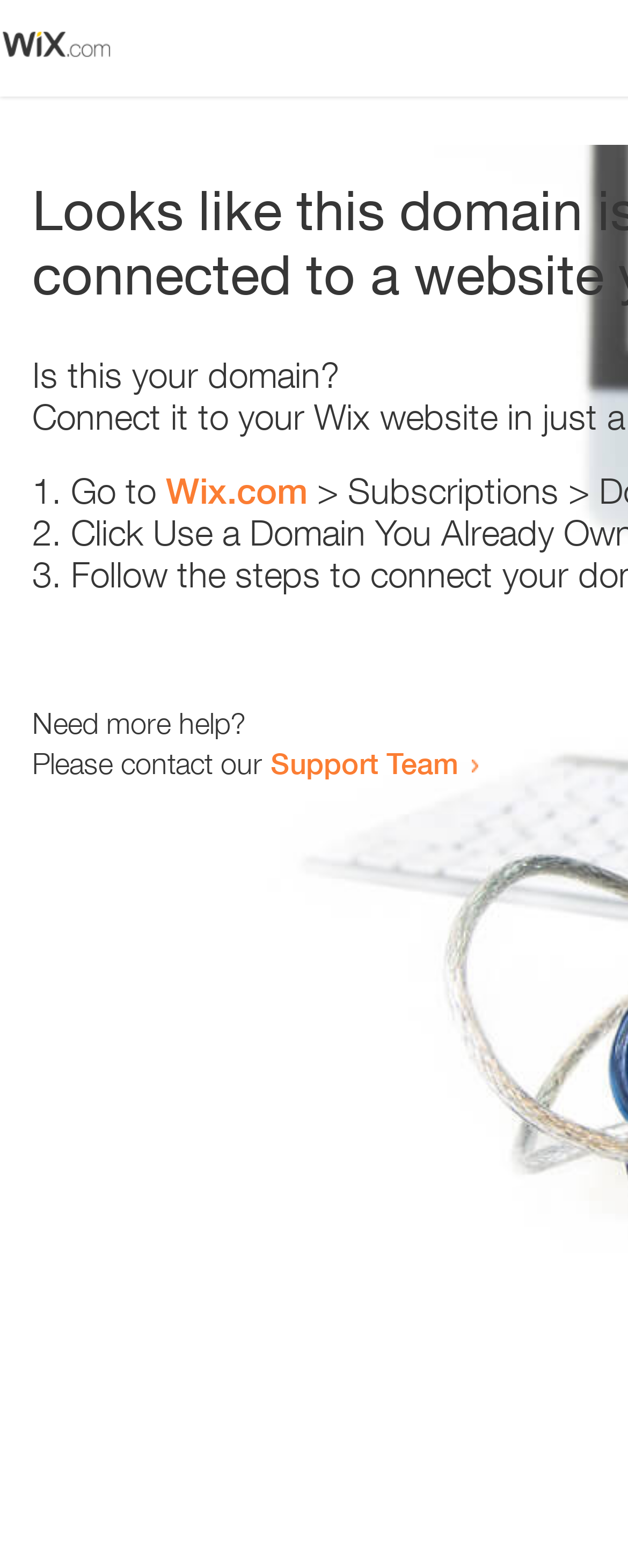Determine which piece of text is the heading of the webpage and provide it.

Looks like this domain isn't
connected to a website yet